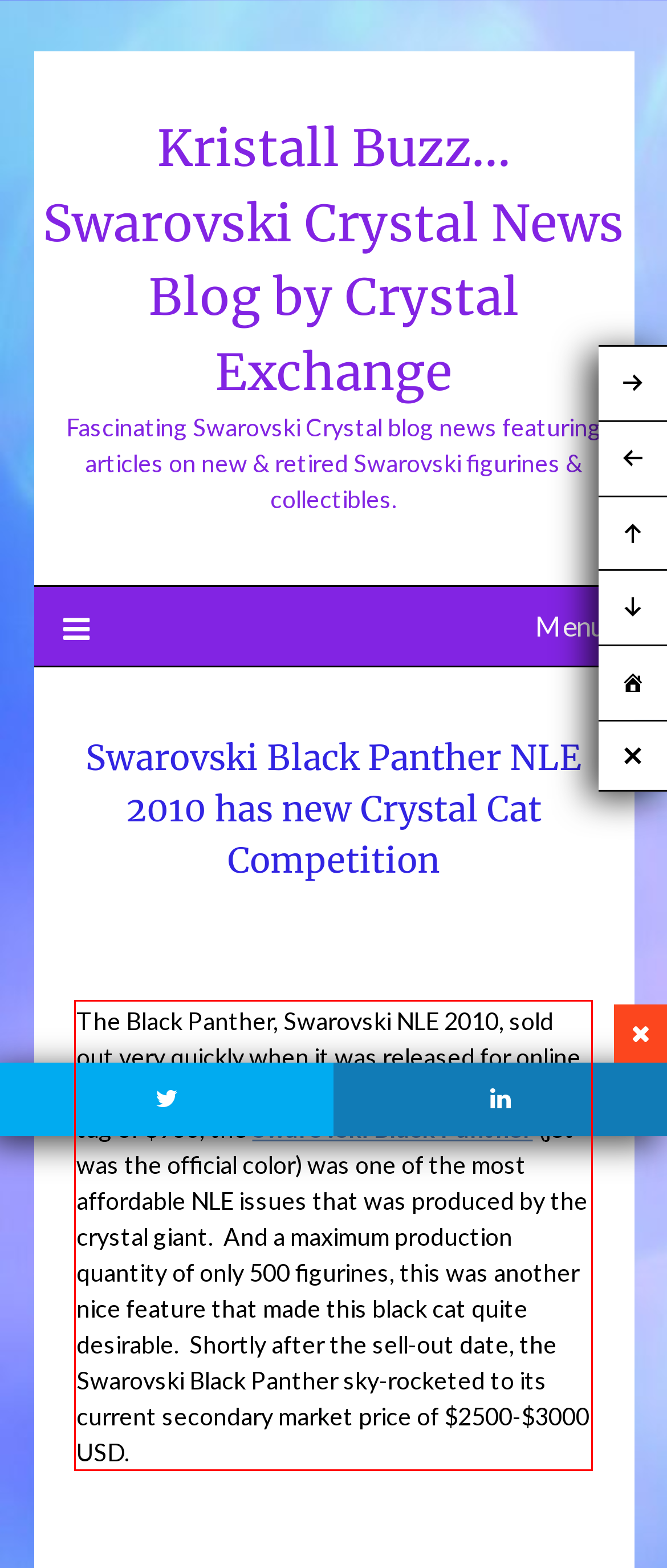Identify and transcribe the text content enclosed by the red bounding box in the given screenshot.

The Black Panther, Swarovski NLE 2010, sold out very quickly when it was released for online purchasing in April last year. With a retail price tag of $960, the Swarovski Black Panther (jet was the official color) was one of the most affordable NLE issues that was produced by the crystal giant. And a maximum production quantity of only 500 figurines, this was another nice feature that made this black cat quite desirable. Shortly after the sell-out date, the Swarovski Black Panther sky-rocketed to its current secondary market price of $2500-$3000 USD.